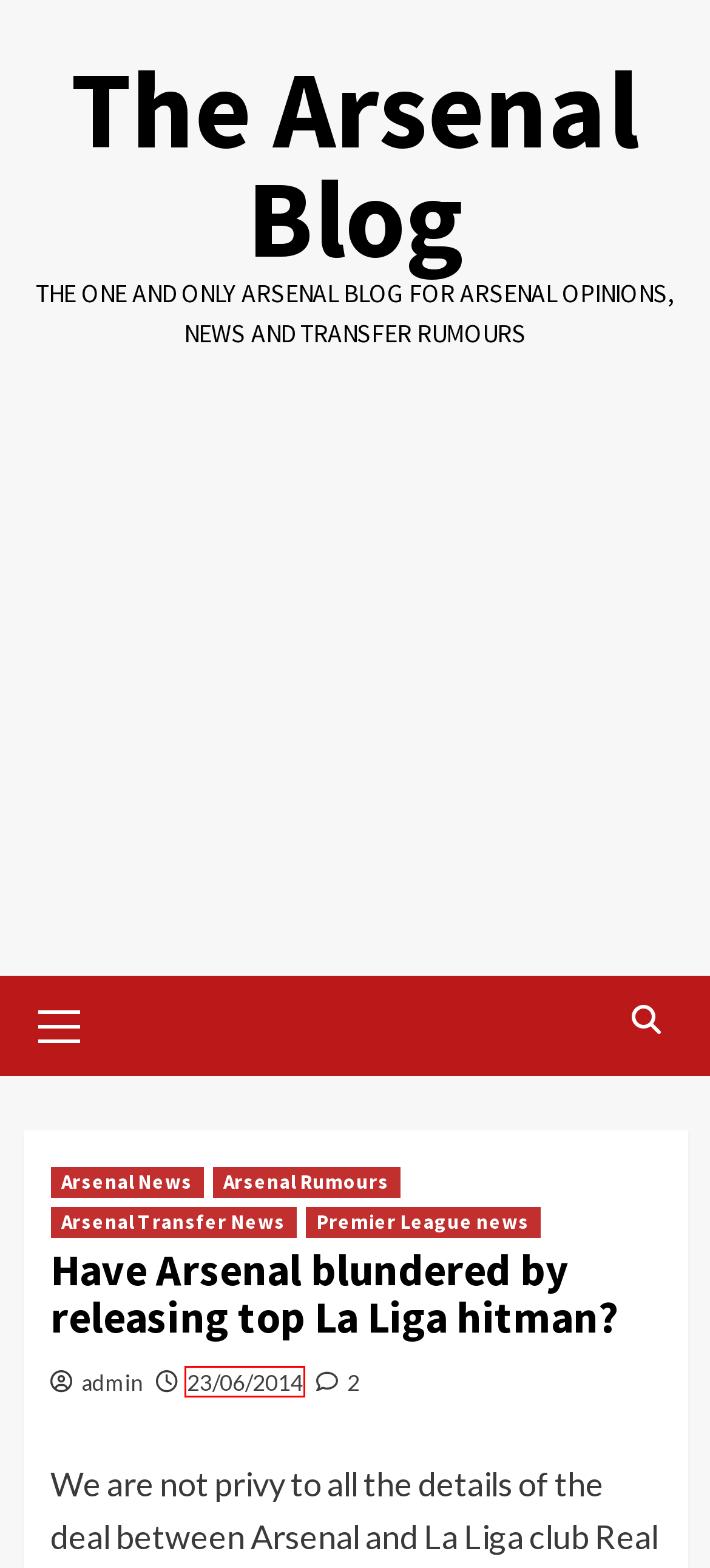Assess the screenshot of a webpage with a red bounding box and determine which webpage description most accurately matches the new page after clicking the element within the red box. Here are the options:
A. Premier League news – The Arsenal Blog
B. Arsenal Transfer News – The Arsenal Blog
C. Arsenal News – The Arsenal Blog
D. 福州百居装饰有限公司
E. admin – The Arsenal Blog
F. Arsenal Rumours – The Arsenal Blog
G. June 2014 – The Arsenal Blog
H. The Arsenal Blog – The One and Only Arsenal Blog For Arsenal Opinions, news and transfer rumours

G